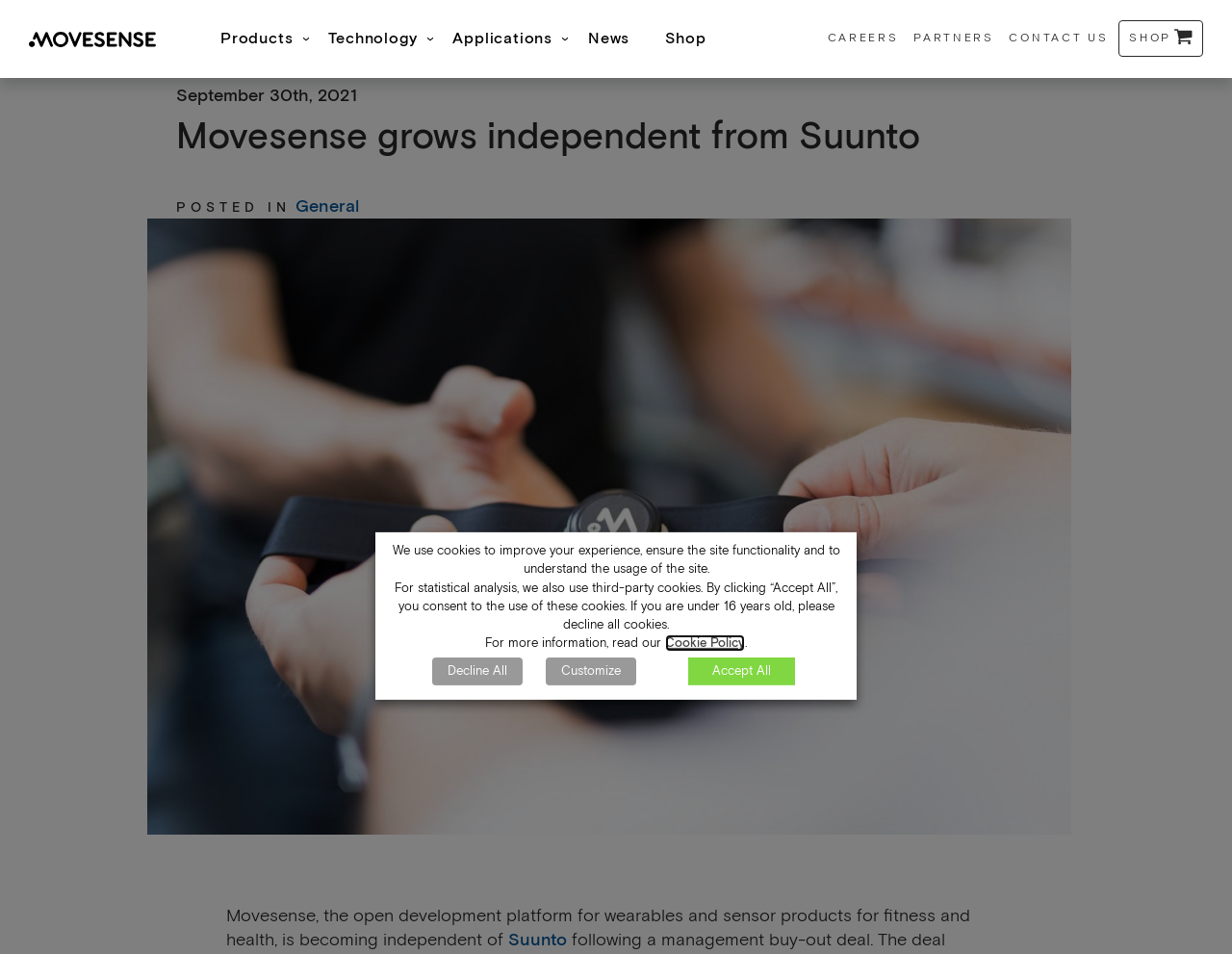Provide the bounding box coordinates of the UI element this sentence describes: "Health & Medical".

[0.287, 0.082, 0.395, 0.131]